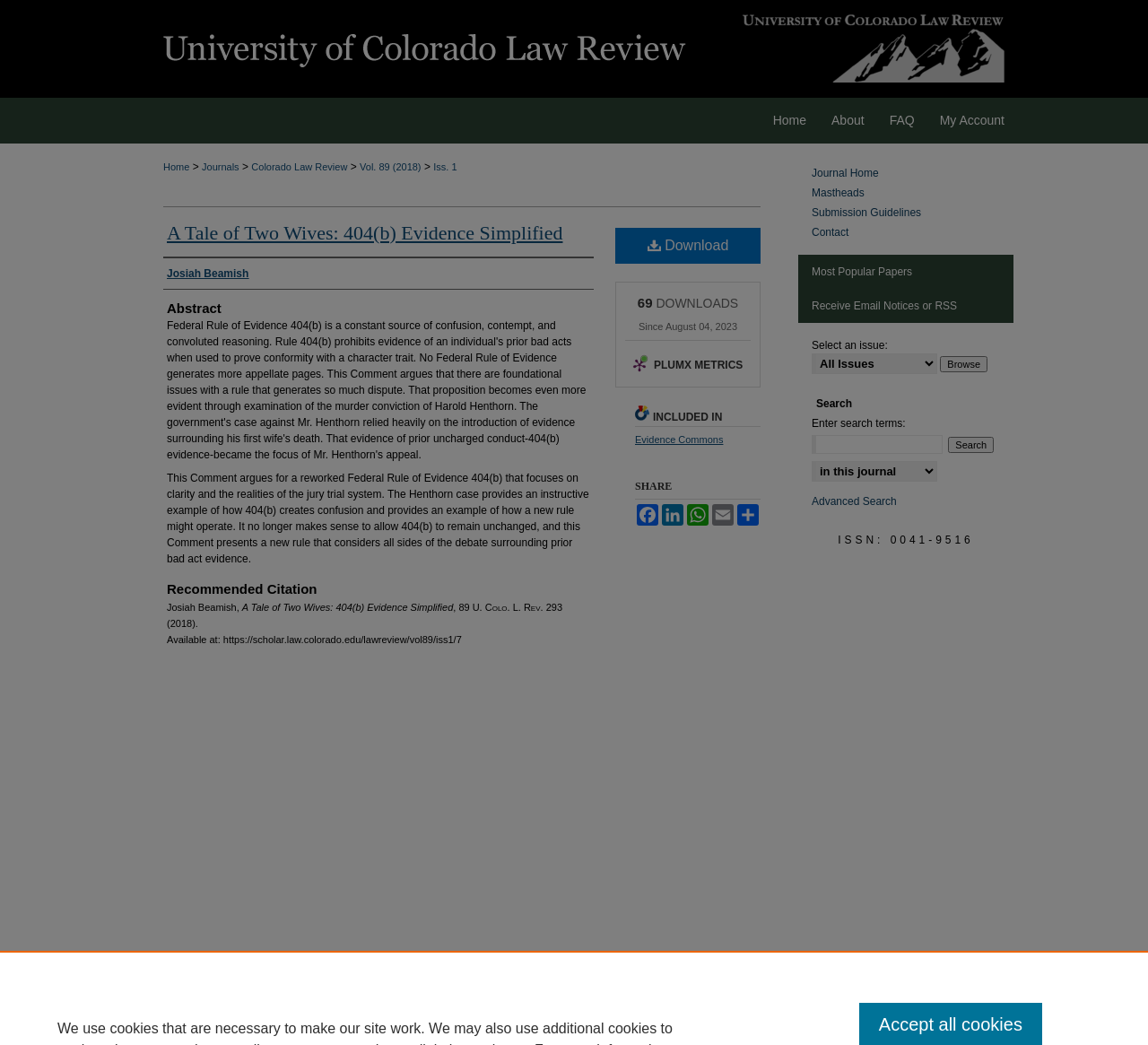Using the information in the image, give a comprehensive answer to the question: 
What is the name of the law review journal?

I found the name of the journal by looking at the link element with the text 'University of Colorado Law Review' which is located at the top of the webpage.